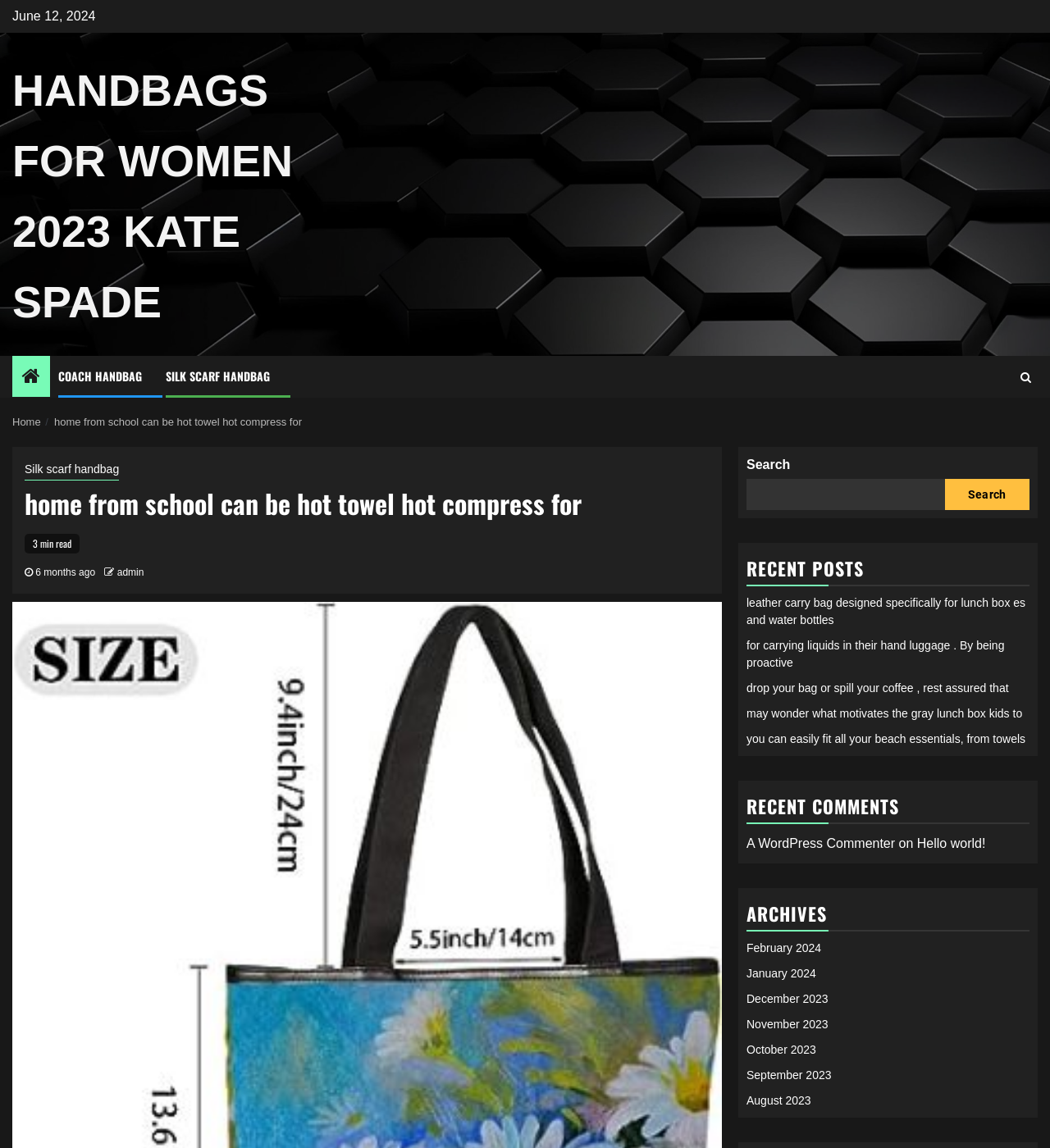What is the date of the latest post?
Provide a thorough and detailed answer to the question.

The date of the latest post can be found at the top of the webpage, where it says 'June 12, 2024'. This is likely the date when the latest article was published.